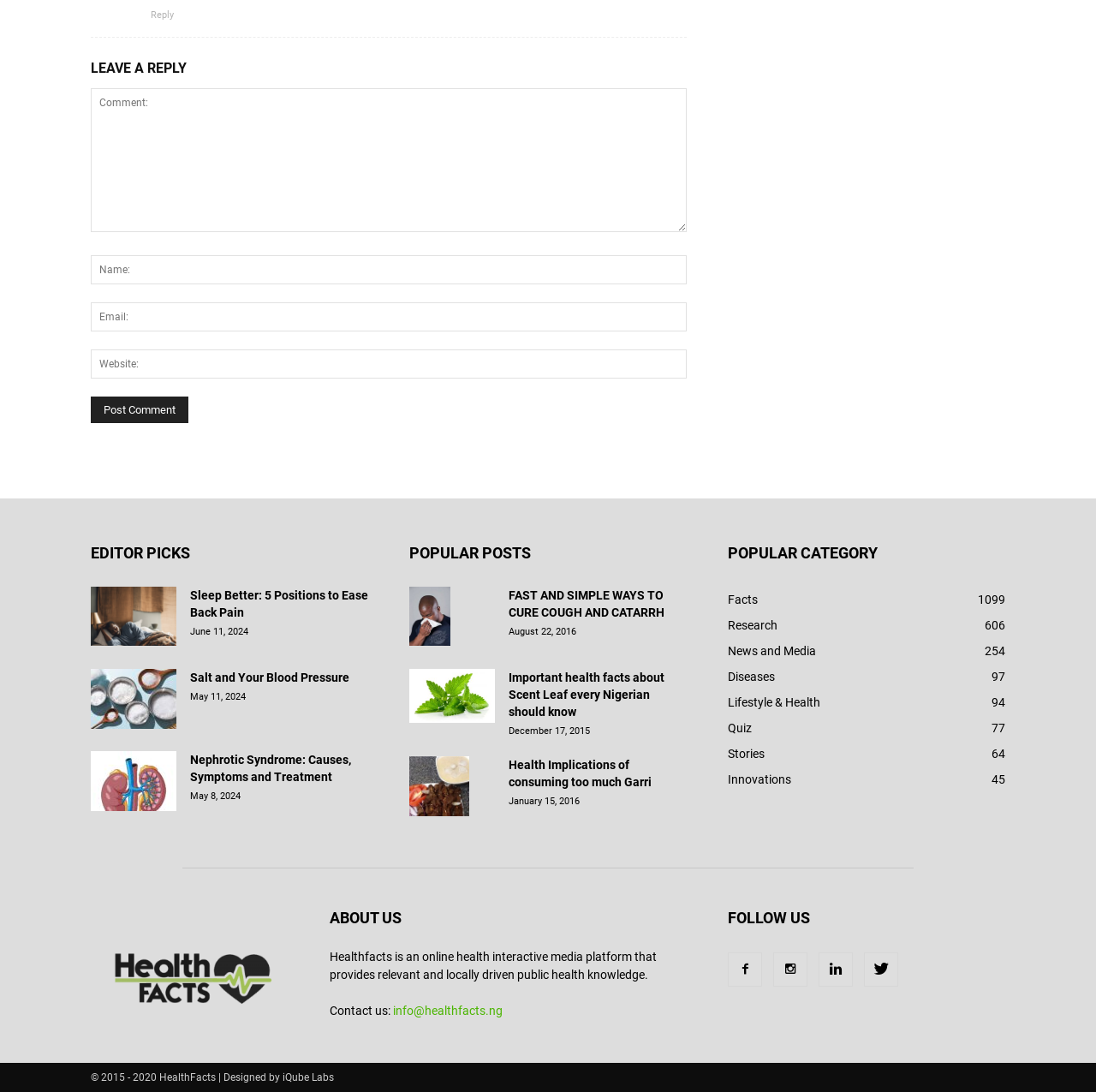What is the category of the post 'Sleep Better: 5 Positions to Ease Back Pain'?
Based on the visual, give a brief answer using one word or a short phrase.

EDITOR PICKS